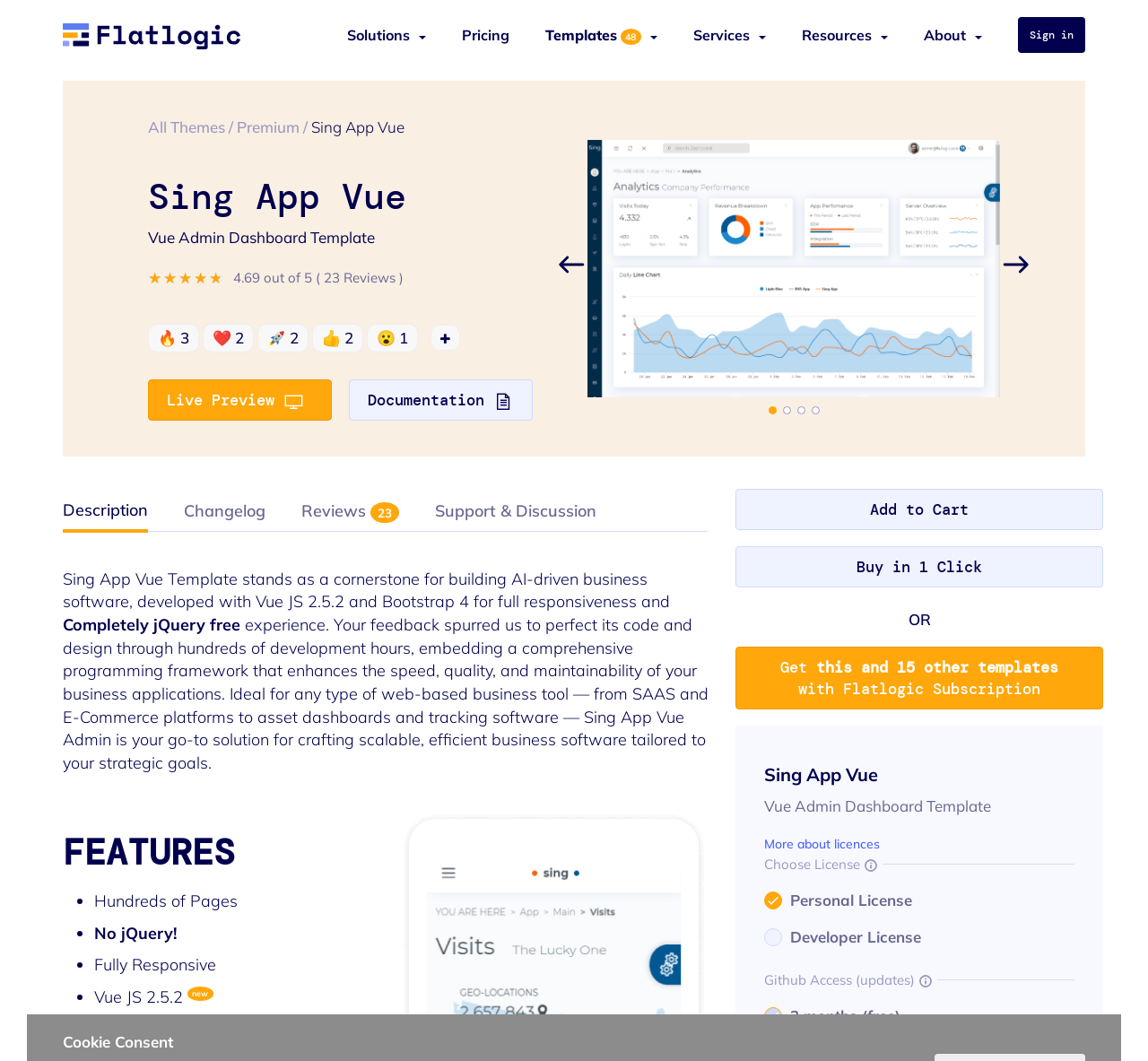Given the element description "🚀 2" in the screenshot, predict the bounding box coordinates of that UI element.

[0.224, 0.305, 0.269, 0.332]